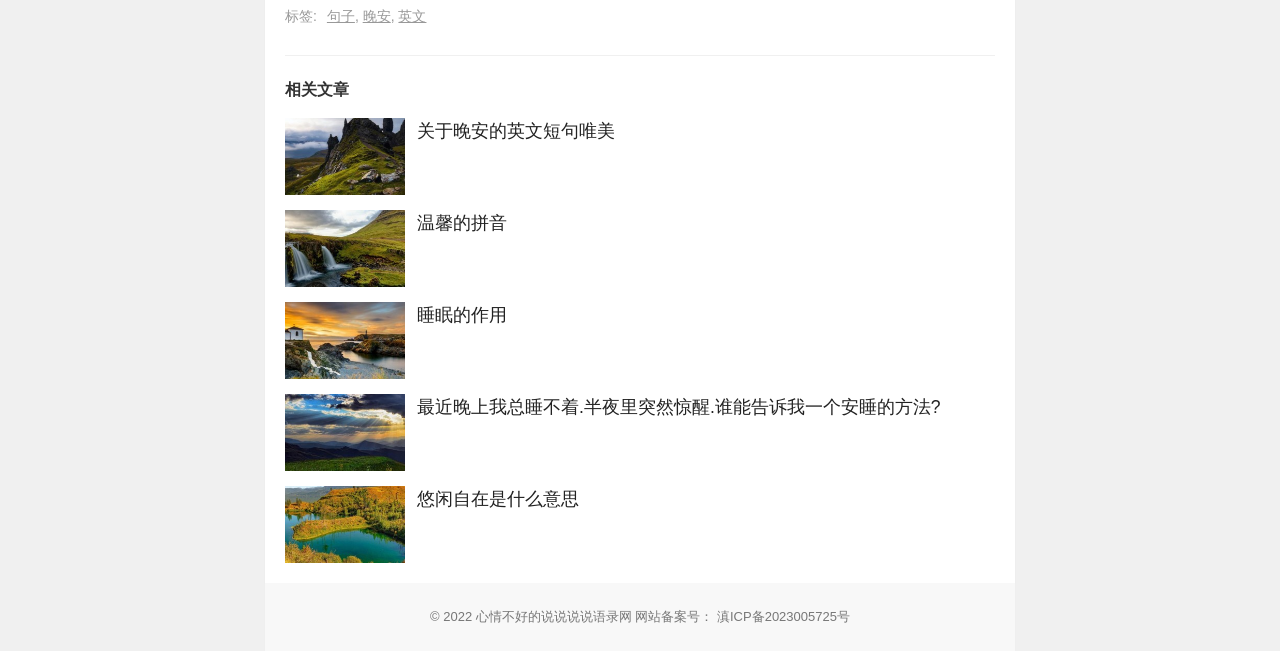Answer the question with a brief word or phrase:
What is the first related article?

关于晚安的英文短句唯美